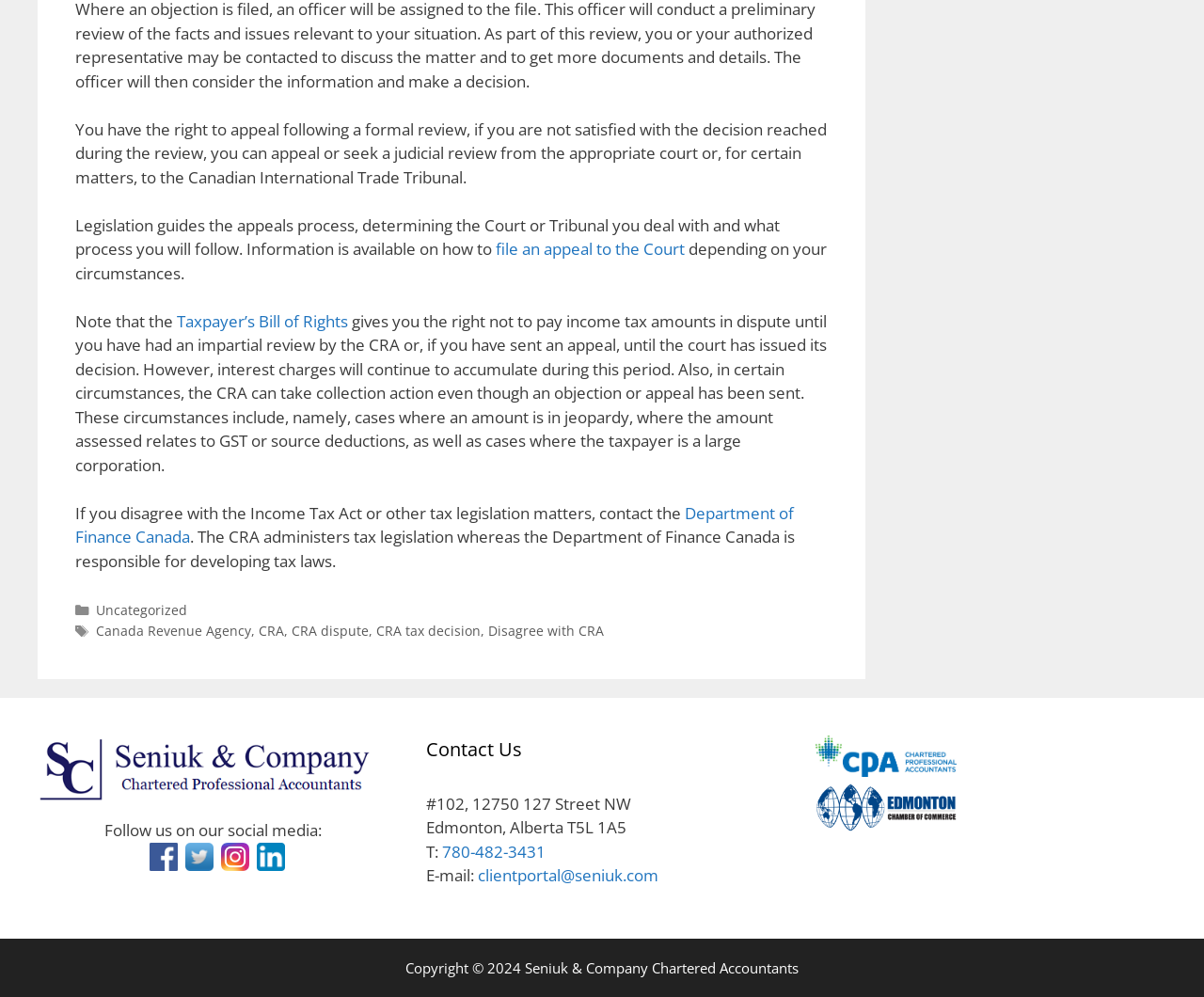Locate the bounding box coordinates of the segment that needs to be clicked to meet this instruction: "contact the Department of Finance Canada".

[0.062, 0.504, 0.659, 0.549]